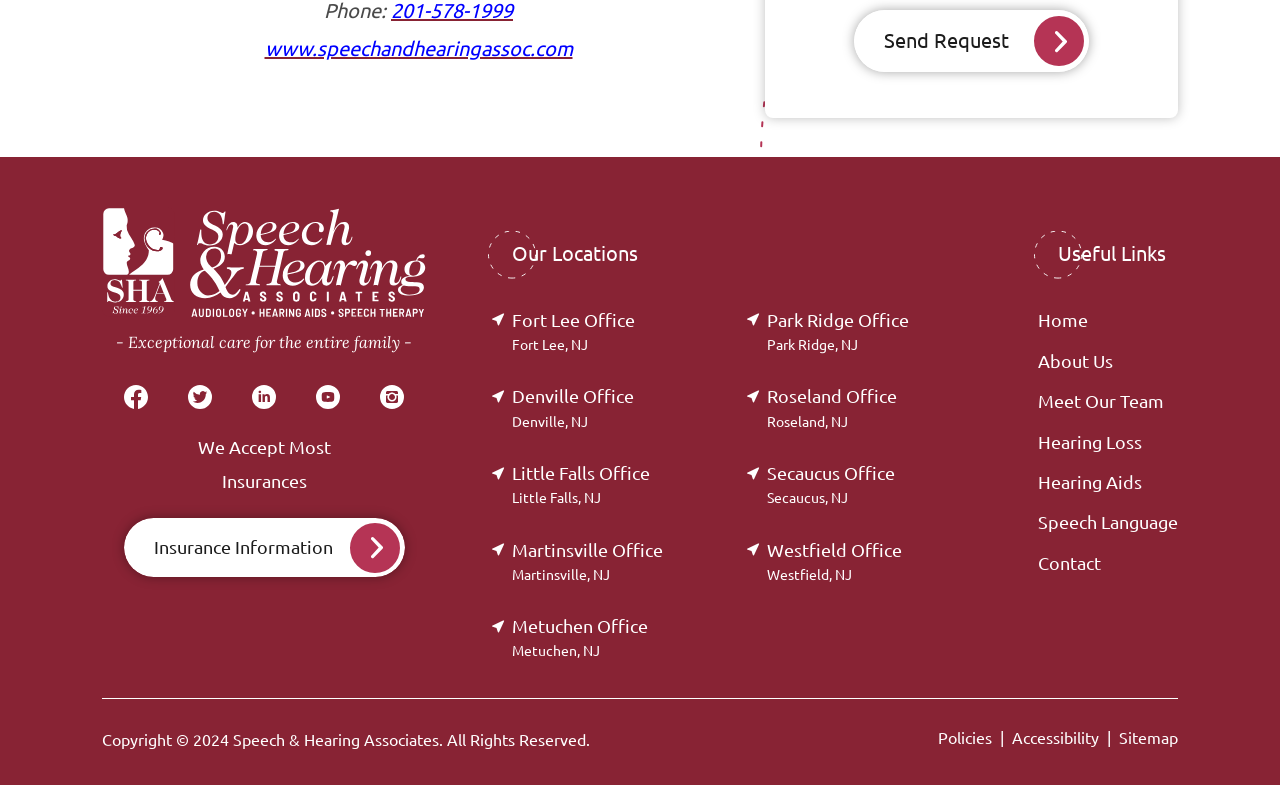Identify the bounding box coordinates for the element you need to click to achieve the following task: "Get in touch with the Fort Lee office". The coordinates must be four float values ranging from 0 to 1, formatted as [left, top, right, bottom].

[0.4, 0.393, 0.496, 0.454]